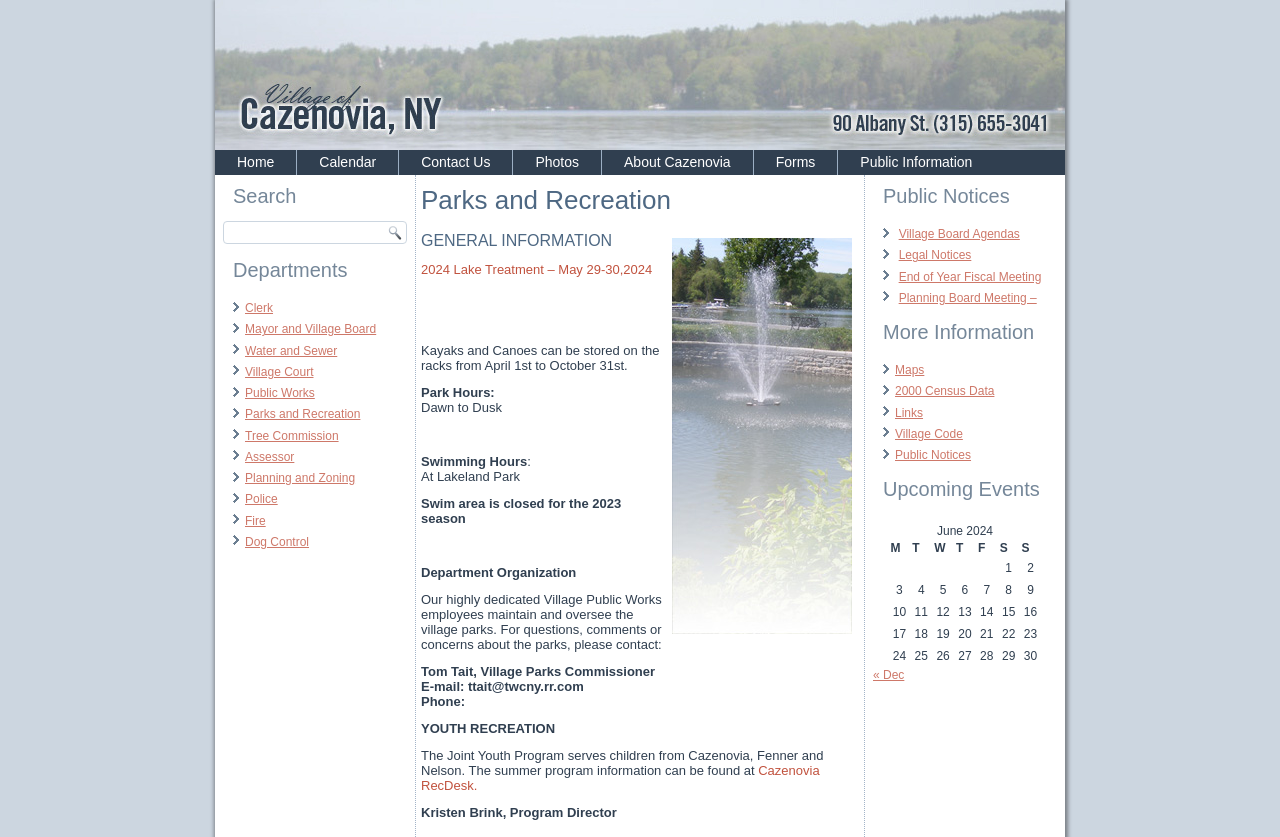Who is the Village Parks Commissioner?
Refer to the screenshot and deliver a thorough answer to the question presented.

The webpage mentions Tom Tait as the Village Parks Commissioner in the 'Department Organization' section, providing his email address and phone number for contact.